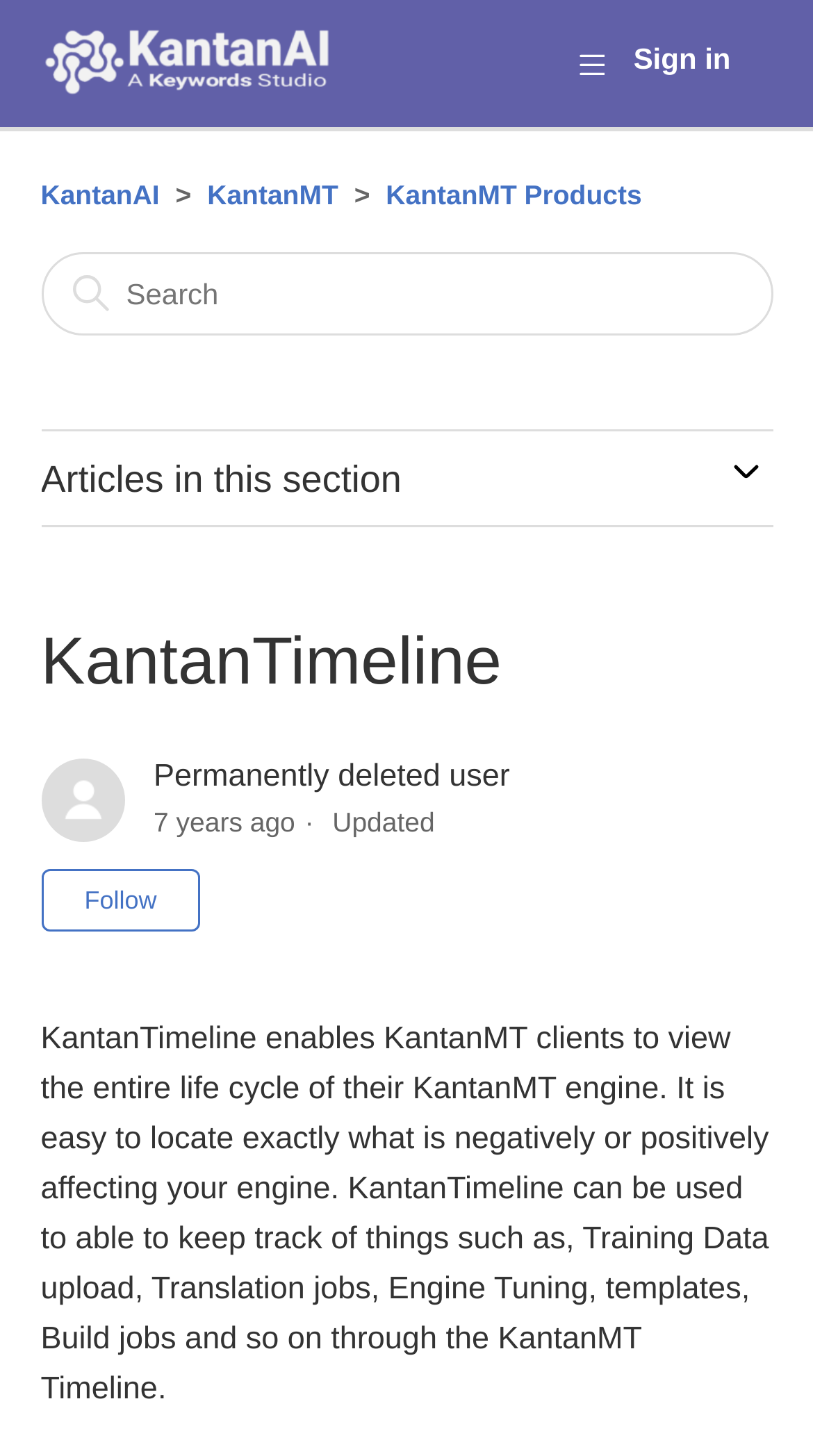Determine the coordinates of the bounding box for the clickable area needed to execute this instruction: "Visit GEEKSOAP.net".

None